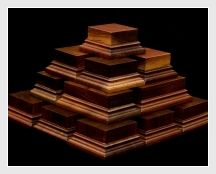Provide a comprehensive description of the image.

The image showcases an intricate set of wooden bases designed for military and historical miniature models, indicative of the craftsmanship involved in the CHRONOS MINIATURES project. The bases, arranged in a step-like pyramid formation, exhibit a rich wood grain and polished finish, further highlighting their quality for collectors. This feature is part of the project’s emphasis on providing high-quality miniature accessories at reasonable prices, catering specifically to collectors interested in enhancing their displays with beautifully crafted wooden elements.